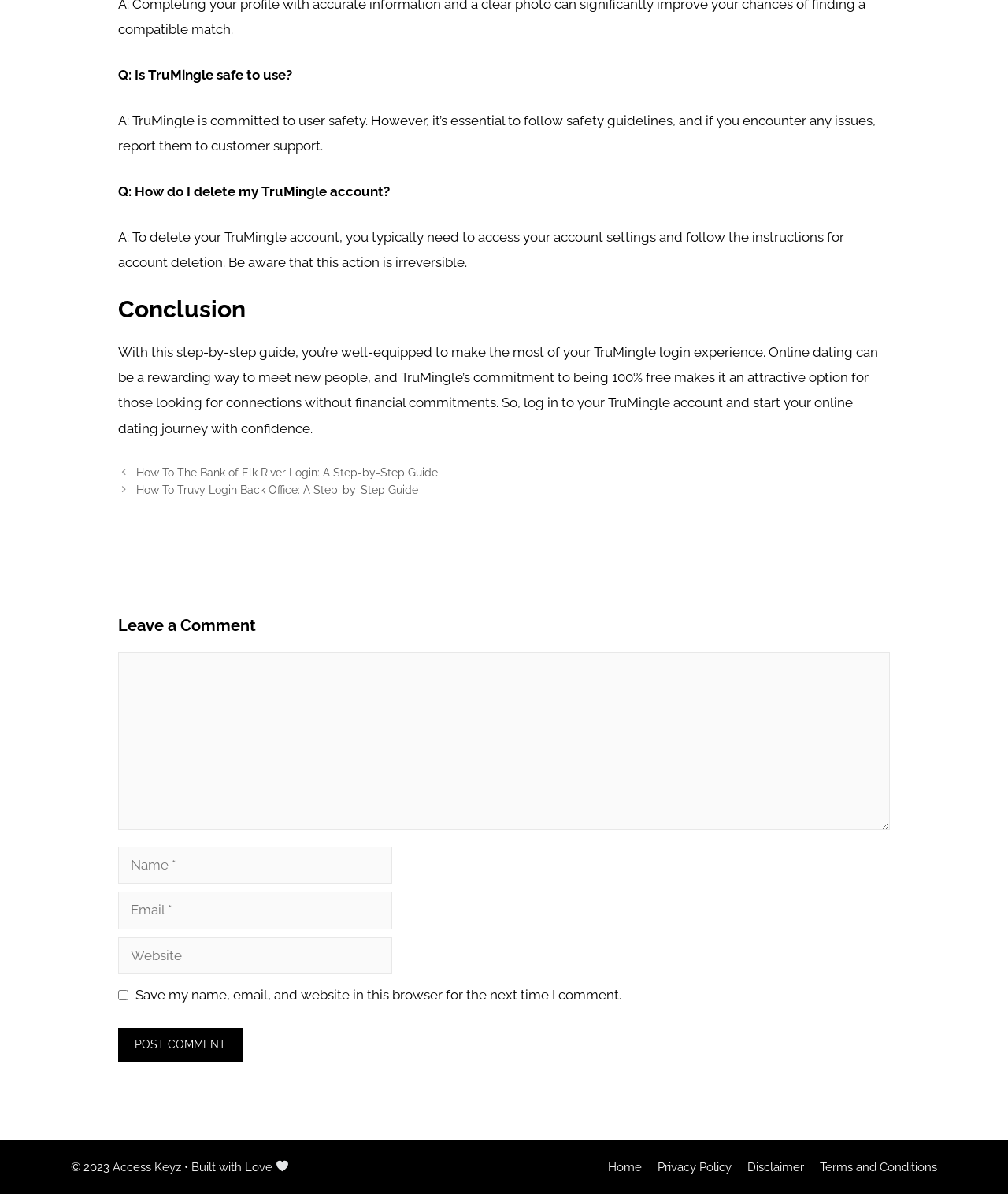Find the bounding box coordinates of the area that needs to be clicked in order to achieve the following instruction: "Enter your name in the 'Name' field". The coordinates should be specified as four float numbers between 0 and 1, i.e., [left, top, right, bottom].

[0.117, 0.709, 0.389, 0.74]